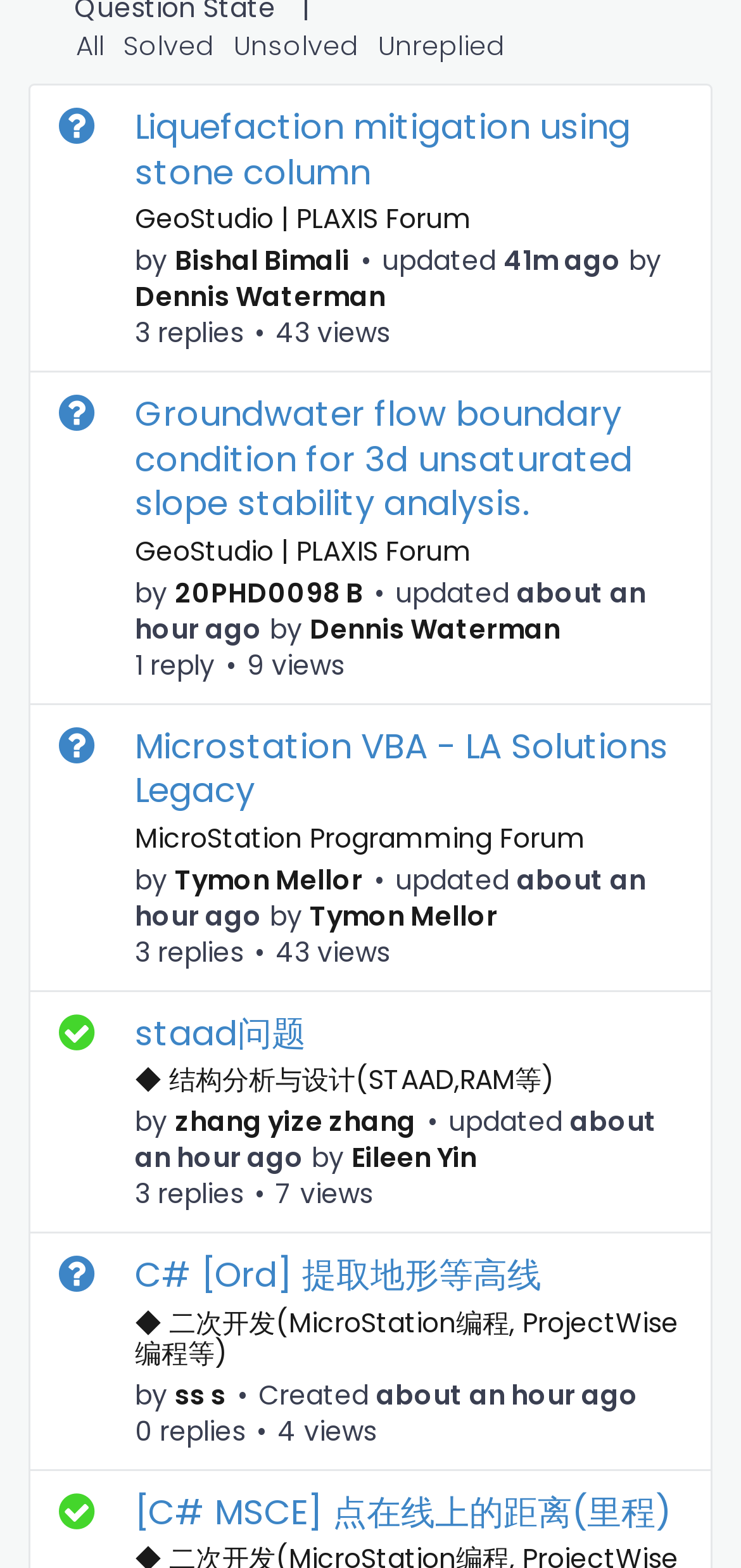Use the information in the screenshot to answer the question comprehensively: What is the timestamp of the last post?

The last post is 'C# [Ord] 提取地形等高线 in ◆ 二次开发(MicroStation编程, ProjectWise编程等) by ss s'. The timestamp of the post is mentioned as '2024-06-13 06:00:49'.